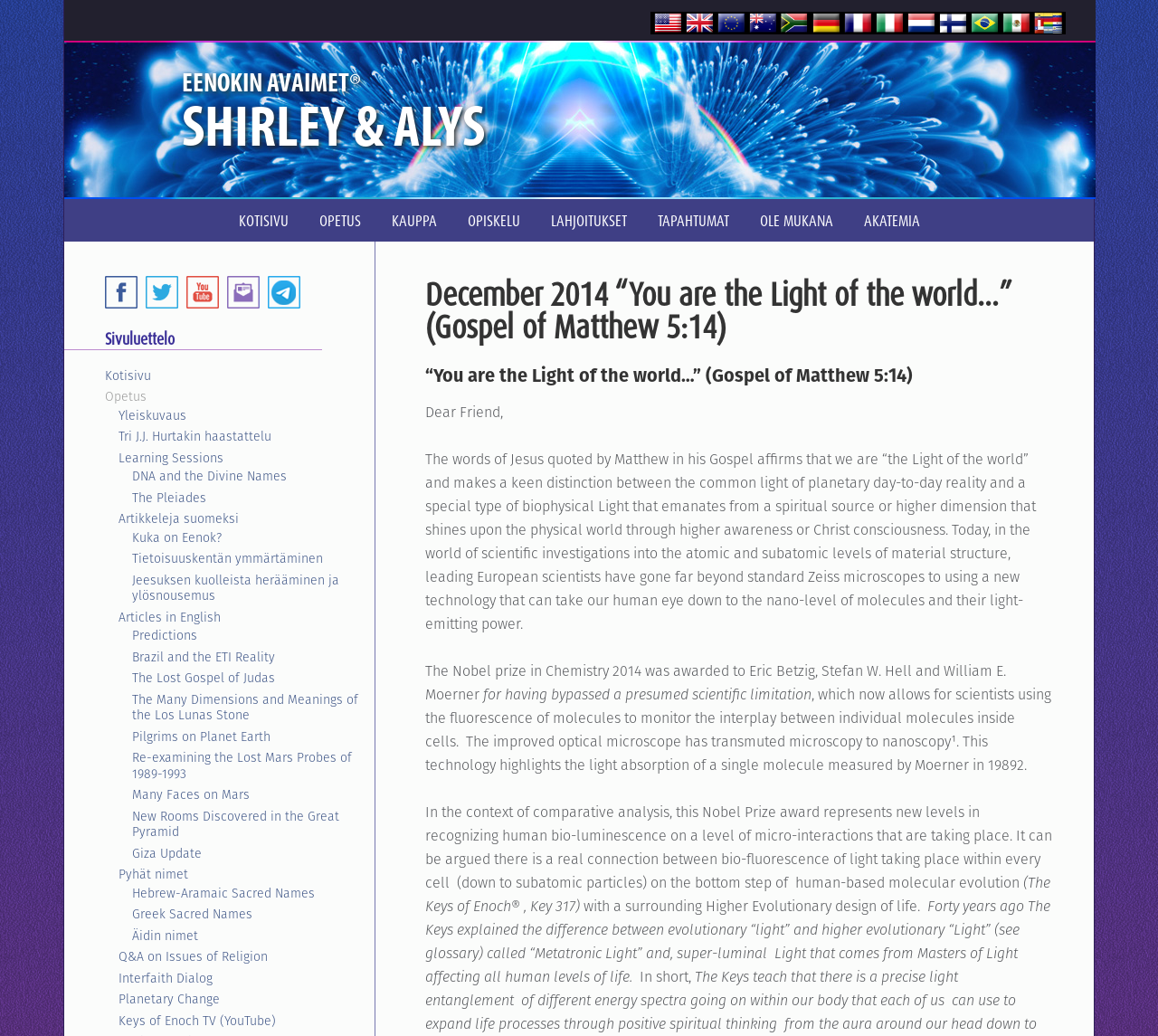Locate the bounding box of the UI element described in the following text: "Tri J.J. Hurtakin haastattelu".

[0.102, 0.412, 0.234, 0.43]